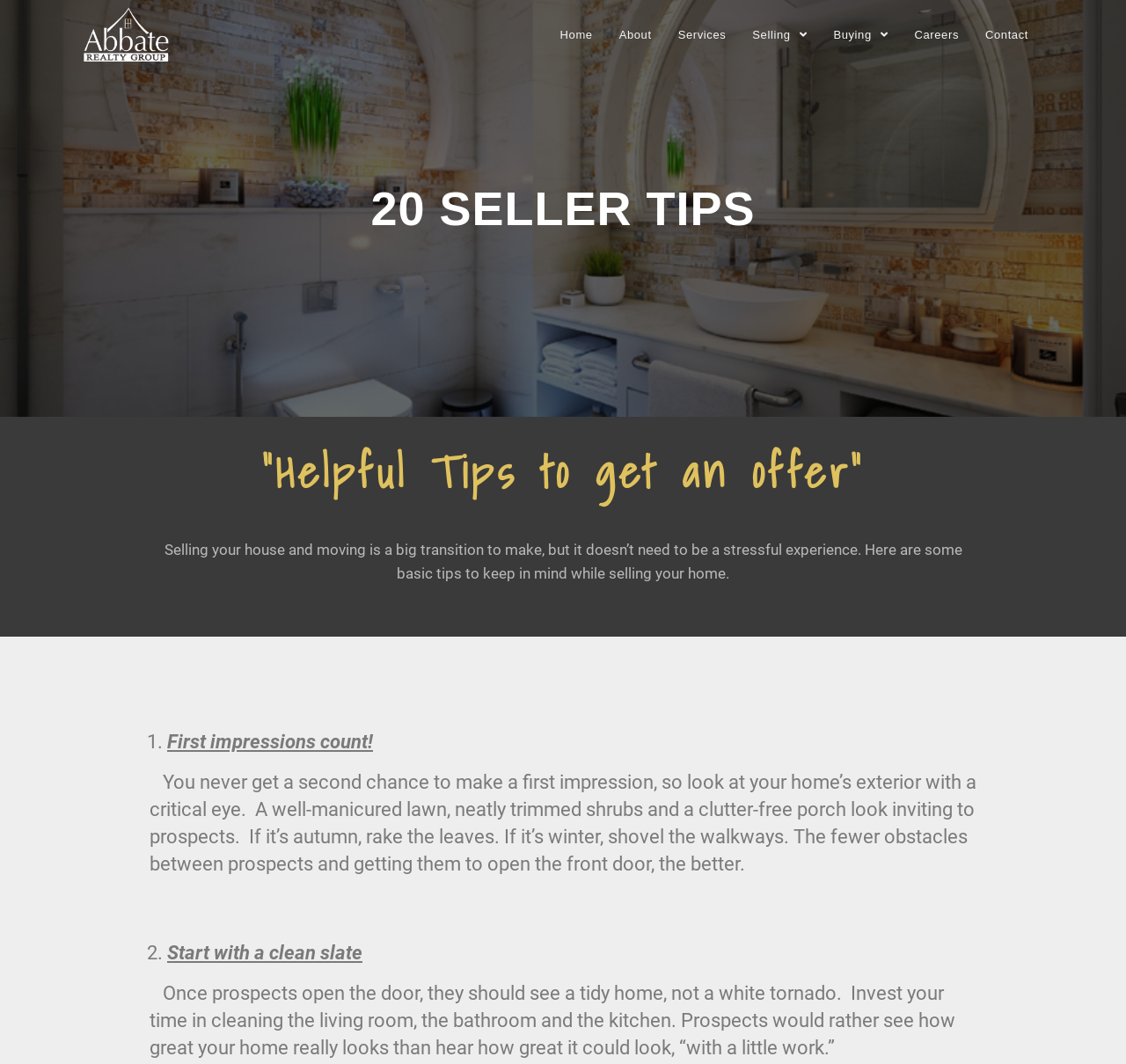Please find the bounding box coordinates of the element that needs to be clicked to perform the following instruction: "View the Selling tips". The bounding box coordinates should be four float numbers between 0 and 1, represented as [left, top, right, bottom].

[0.657, 0.0, 0.728, 0.065]